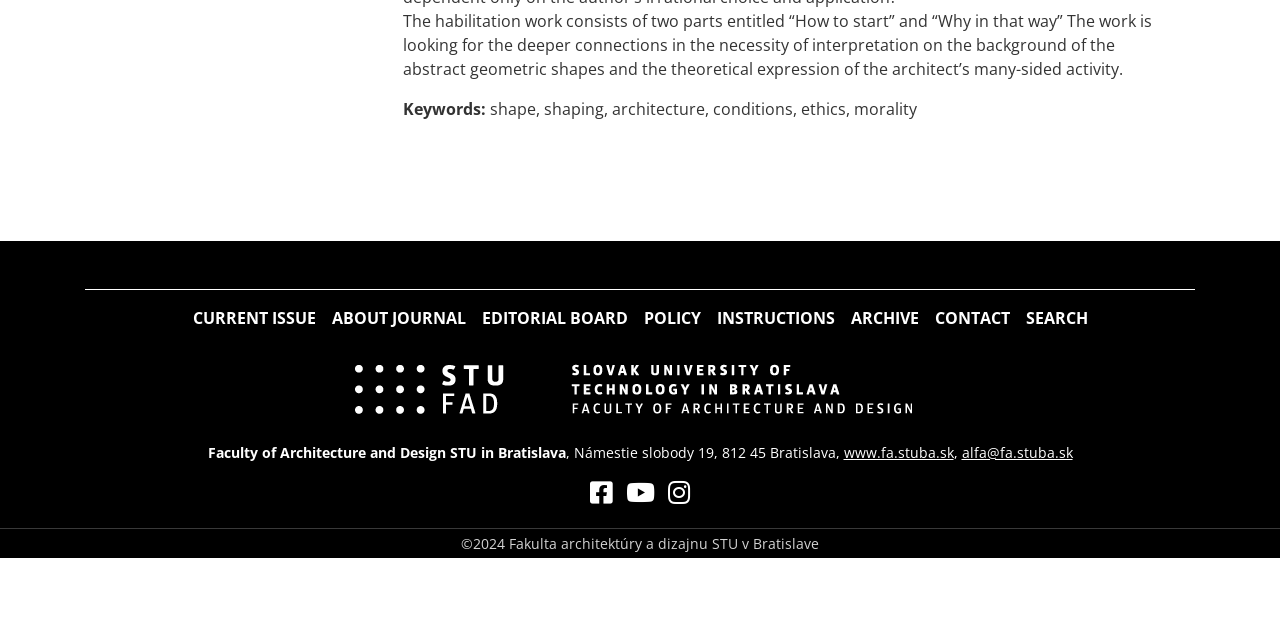Identify the bounding box of the UI component described as: "Contact".

[0.724, 0.465, 0.795, 0.528]